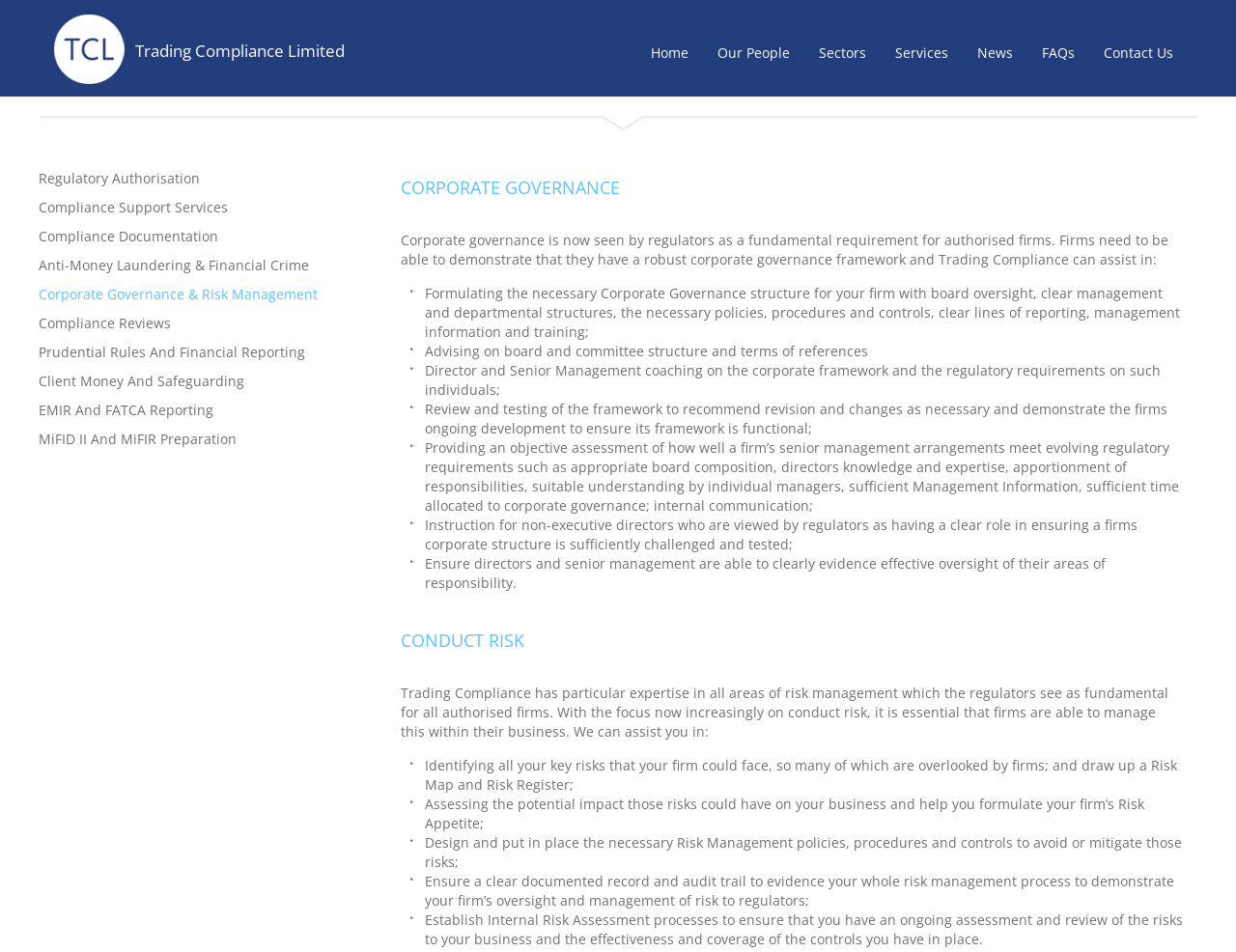Please identify the bounding box coordinates of the clickable area that will fulfill the following instruction: "View Conduct Risk services". The coordinates should be in the format of four float numbers between 0 and 1, i.e., [left, top, right, bottom].

[0.324, 0.658, 0.957, 0.688]